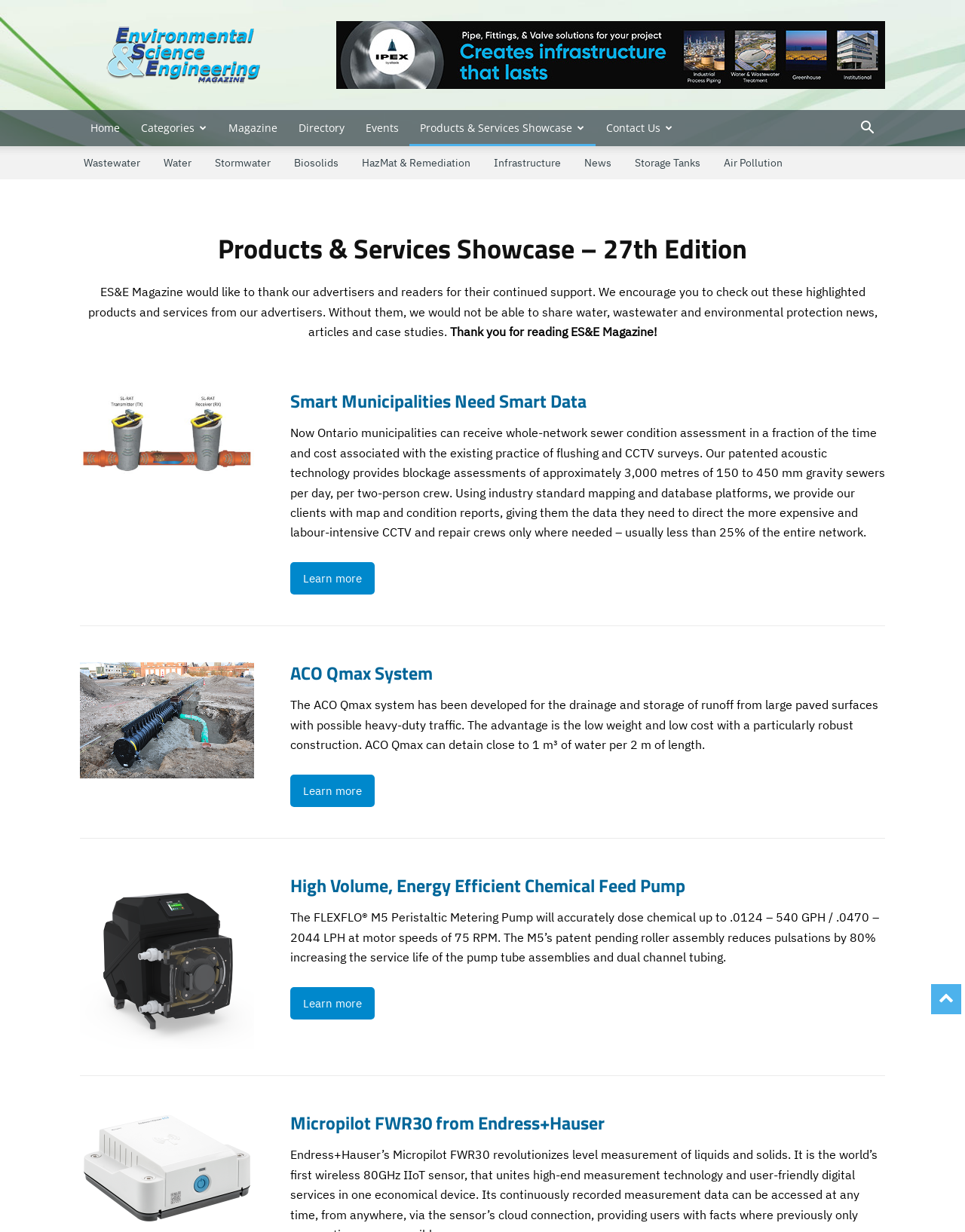Produce an extensive caption that describes everything on the webpage.

The webpage is a product and services showcase for the water and environmental industries, featuring various products and services from advertisers. At the top of the page, there is a navigation menu with links to different categories, including Home, Magazine, Directory, Events, and Products & Services Showcase. On the top right, there is a search button.

Below the navigation menu, there is a heading that reads "Products & Services Showcase – 27th Edition" followed by a message from ES&E Magazine thanking their advertisers and readers for their continued support. The message encourages readers to check out the highlighted products and services from their advertisers.

The main content of the page is divided into several sections, each featuring a product or service from a different advertiser. The first section features a product from ACG RATS, with an image and a link to learn more. Below this section, there is a heading that reads "Smart Municipalities Need Smart Data" followed by a description of the product and its benefits. There is also a link to learn more about the product.

The next section features a product from ACO Qmax, with an image and a link to learn more. This is followed by a description of the product and its benefits. The pattern of featuring a product with an image, description, and link to learn more continues throughout the page, with products from Blue-White, ENDRESS-HAUSER, and others.

Throughout the page, there are also links to different categories, such as Wastewater, Water, Stormwater, and others, which are located on the left side of the page. At the bottom of the page, there is a message thanking readers for reading ES&E Magazine.